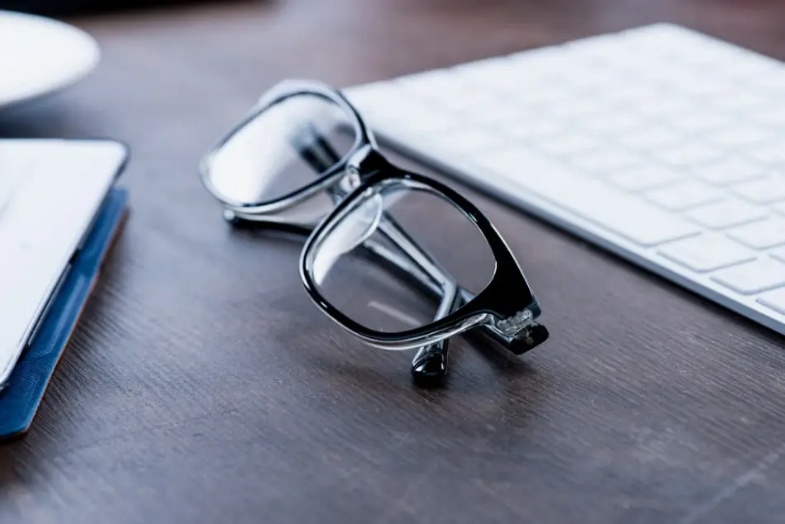What is suggested by the hint of a plate in the background?
Please look at the screenshot and answer using one word or phrase.

A moment of break or pause